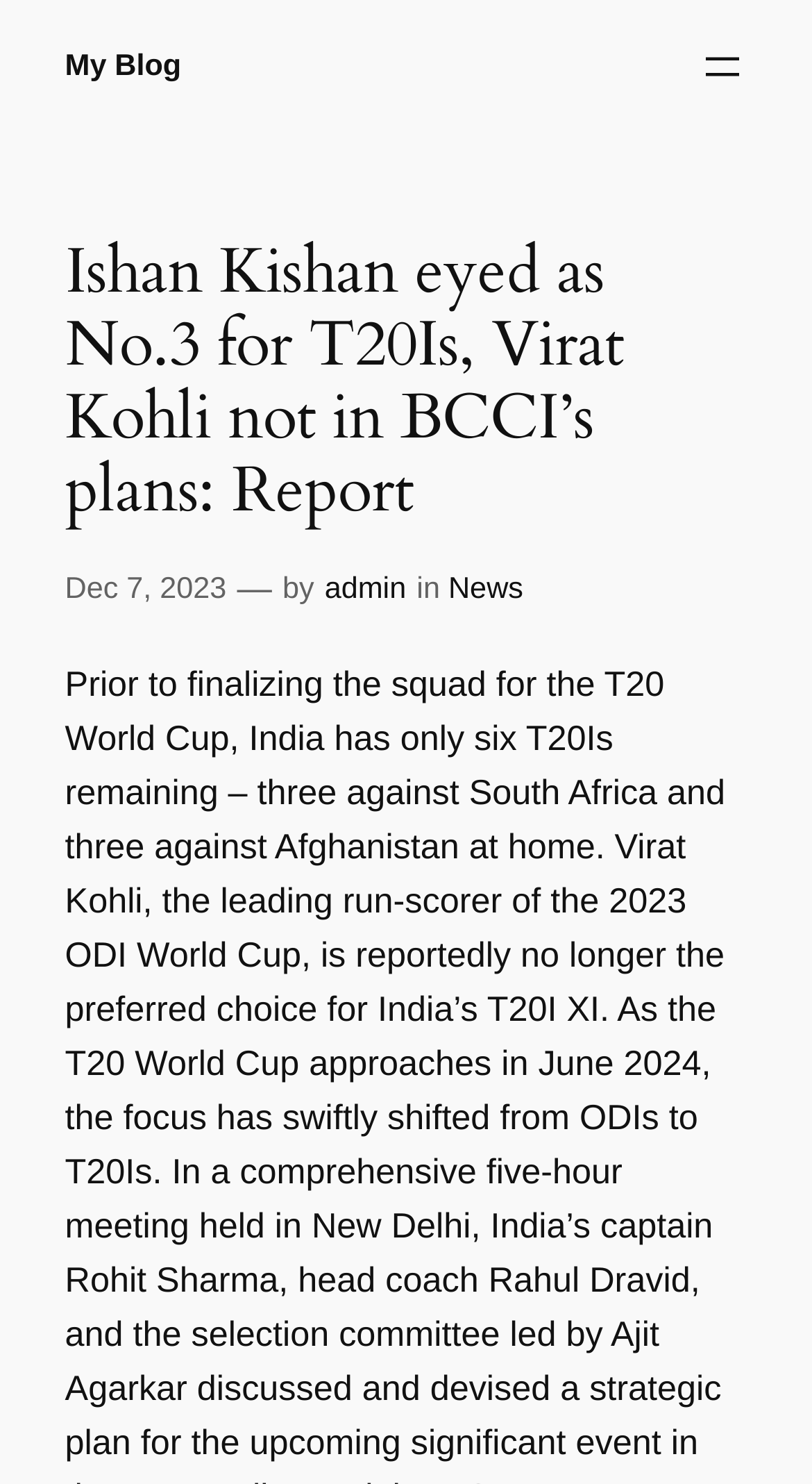Refer to the screenshot and answer the following question in detail:
What is the date of the report?

I found the date of the report by looking at the time element on the webpage, which is located below the main heading and has a bounding box of [0.08, 0.386, 0.279, 0.408]. The date is specified as a link with the text 'Dec 7, 2023'.